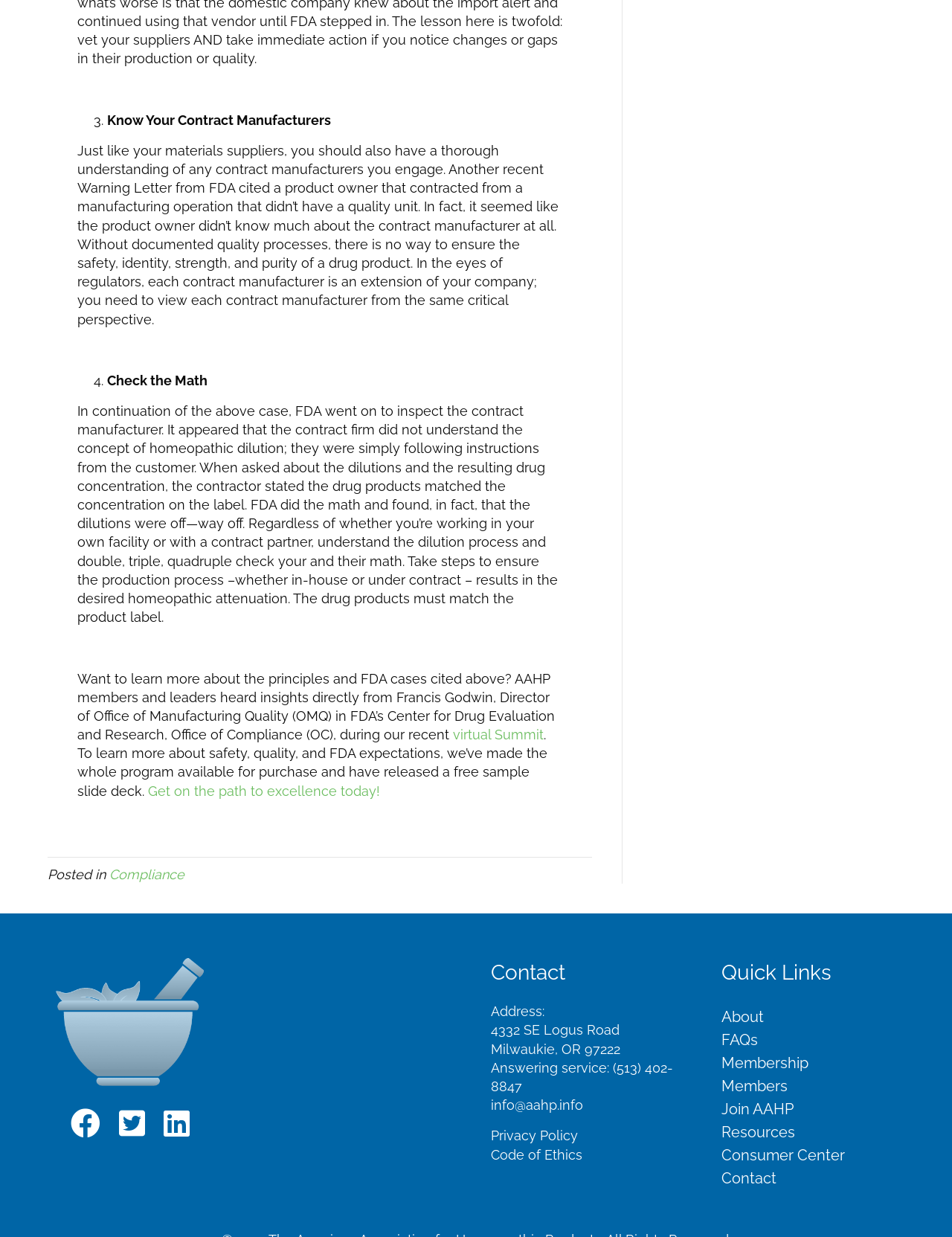What is the topic of the article?
Kindly offer a comprehensive and detailed response to the question.

The article discusses the importance of knowing contract manufacturers in the pharmaceutical industry, citing a recent FDA warning letter as an example. It highlights the need for thorough understanding and documentation of quality processes to ensure the safety and purity of drug products.